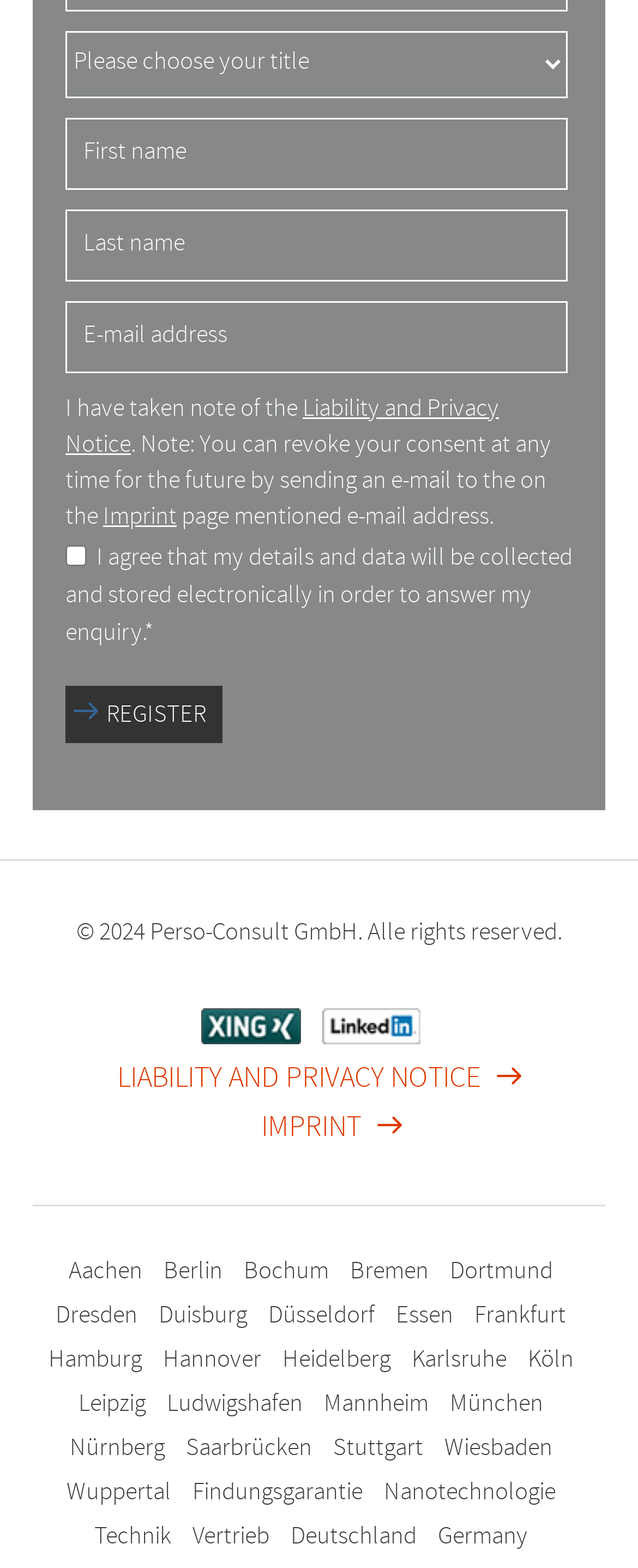How many links are there in the footer?
Refer to the image and provide a one-word or short phrase answer.

5